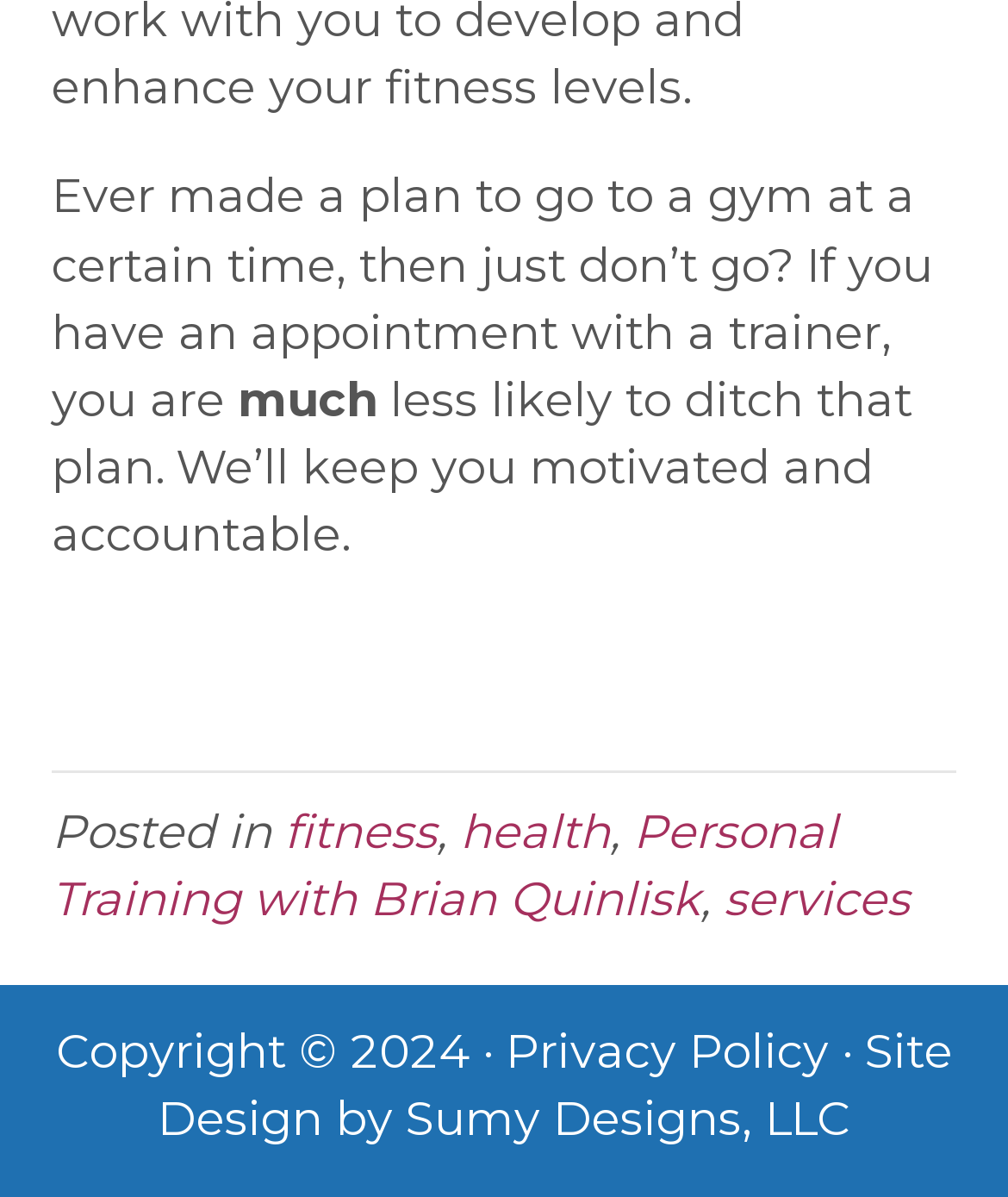Answer the question in a single word or phrase:
What categories are the posts classified into?

Fitness, Health